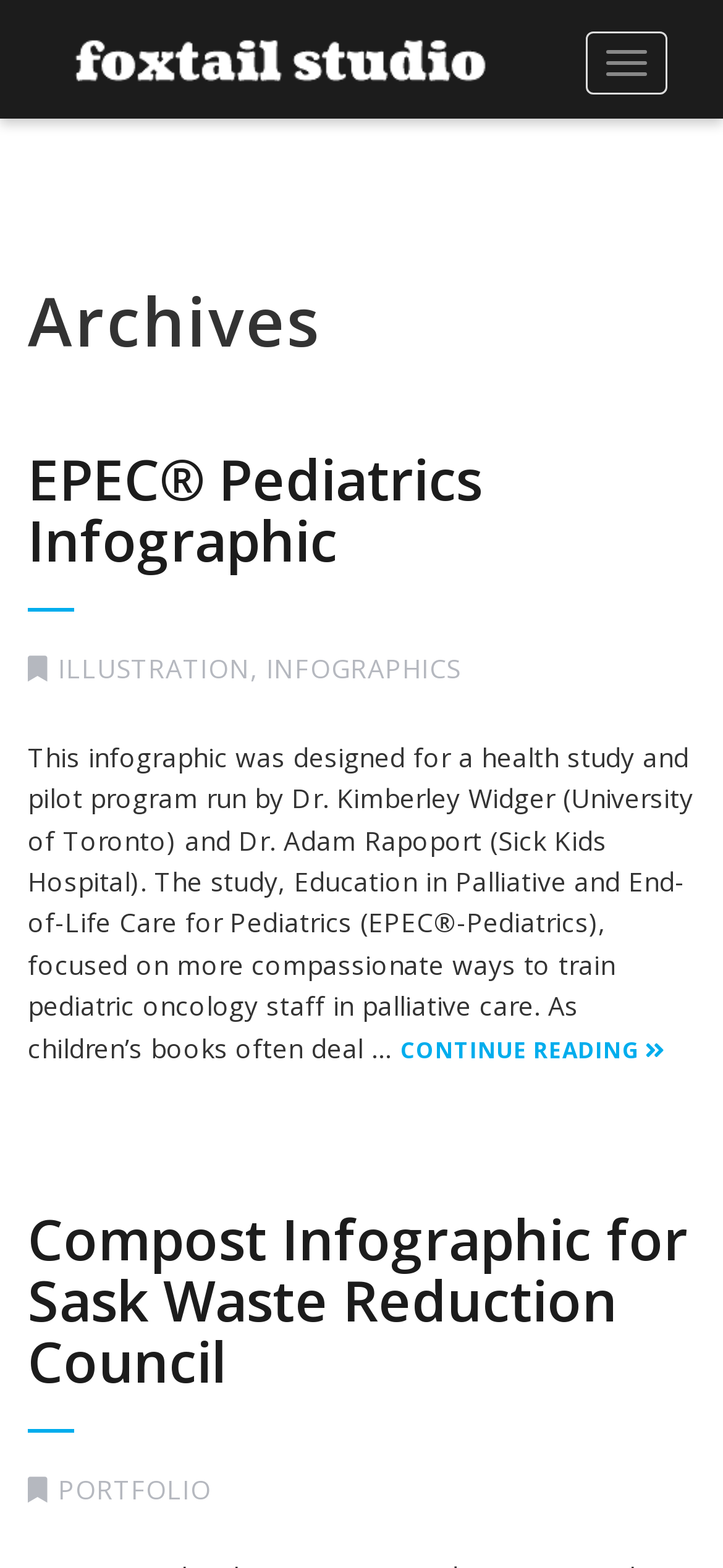Please provide the bounding box coordinate of the region that matches the element description: illustration. Coordinates should be in the format (top-left x, top-left y, bottom-right x, bottom-right y) and all values should be between 0 and 1.

[0.08, 0.415, 0.346, 0.438]